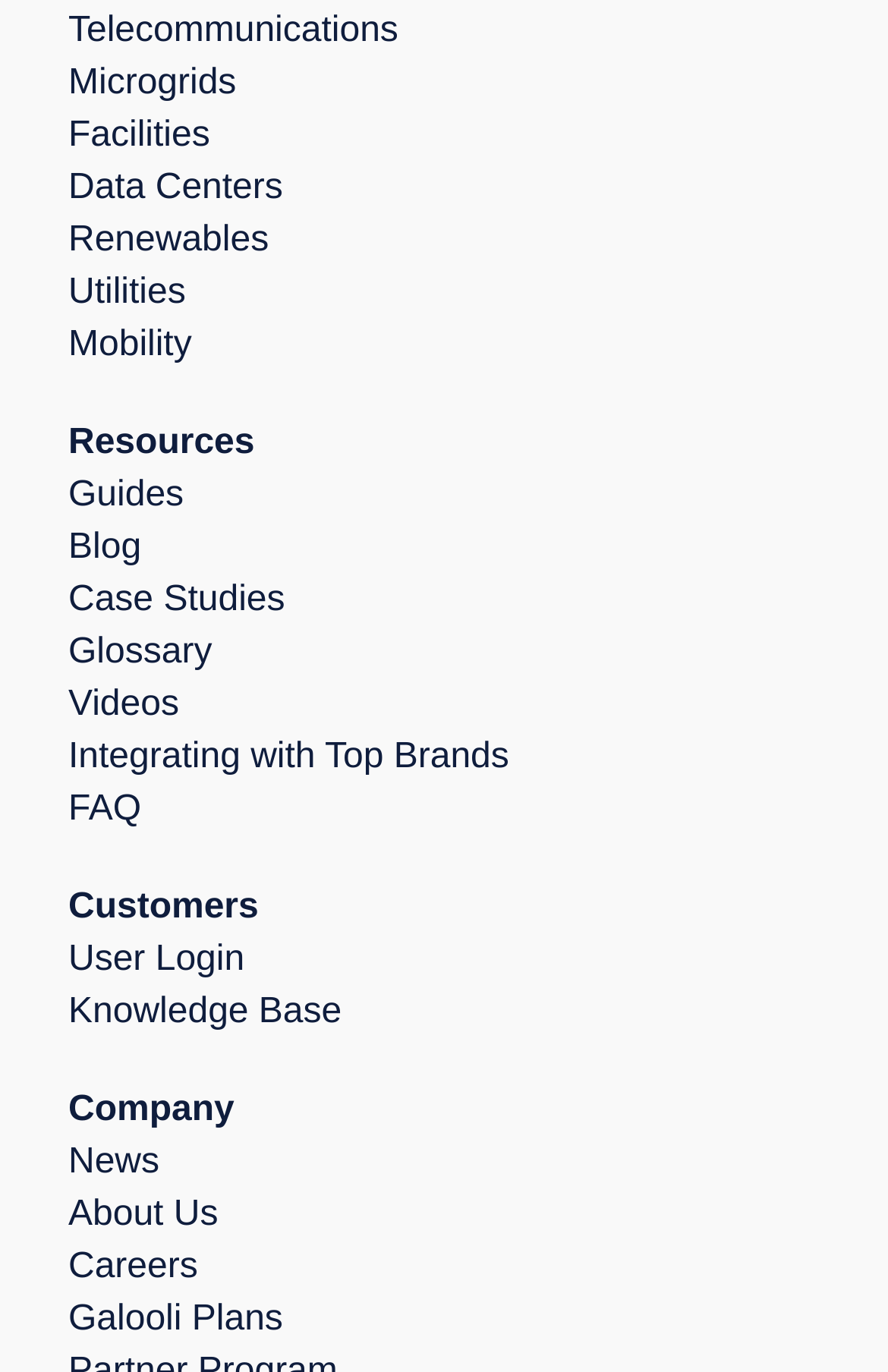Identify the bounding box coordinates of the region that needs to be clicked to carry out this instruction: "Click on Telecommunications". Provide these coordinates as four float numbers ranging from 0 to 1, i.e., [left, top, right, bottom].

[0.077, 0.009, 0.923, 0.047]